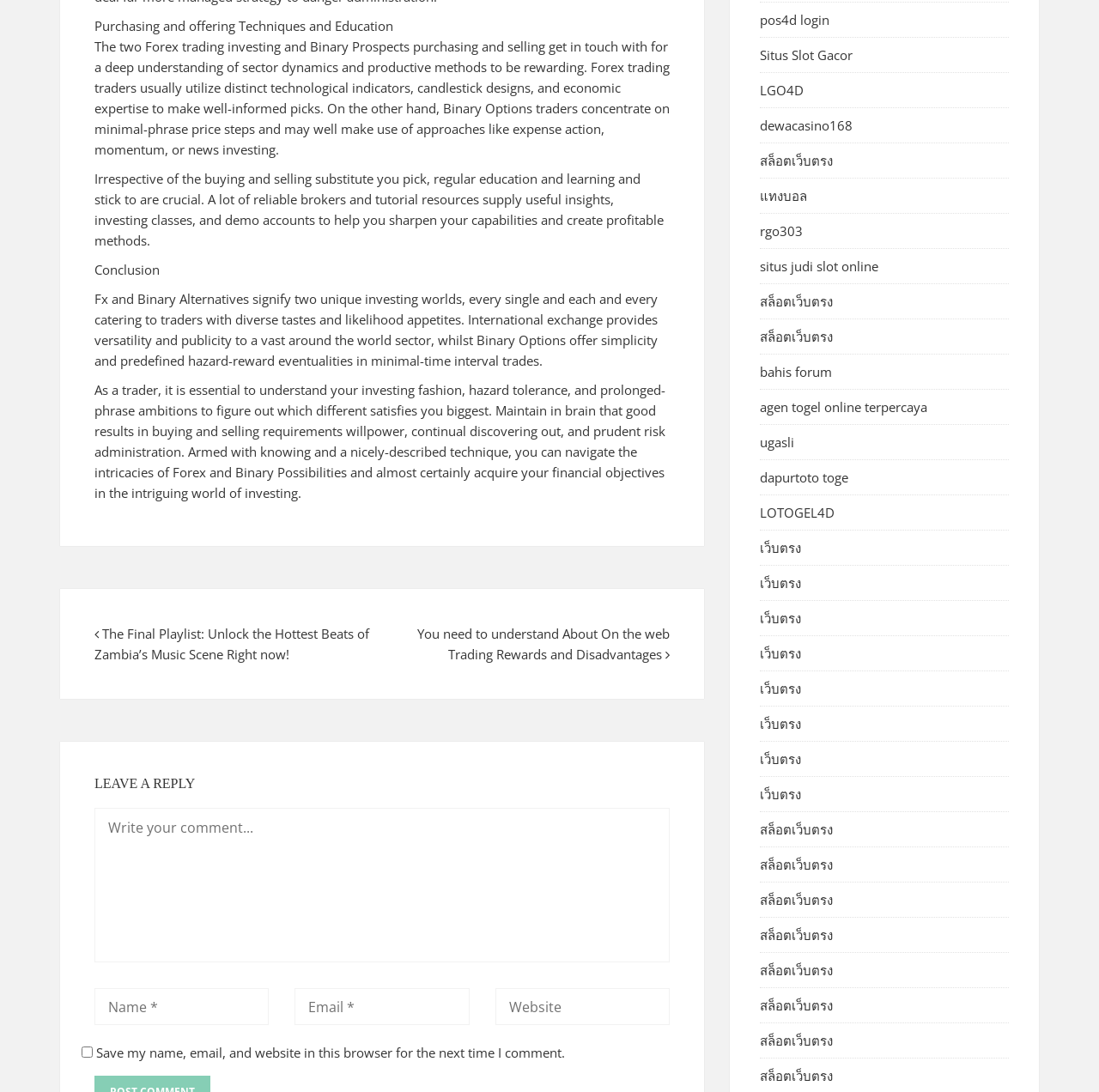Please identify the bounding box coordinates of the element's region that should be clicked to execute the following instruction: "Click the 'pos4d login' link". The bounding box coordinates must be four float numbers between 0 and 1, i.e., [left, top, right, bottom].

[0.691, 0.01, 0.755, 0.026]